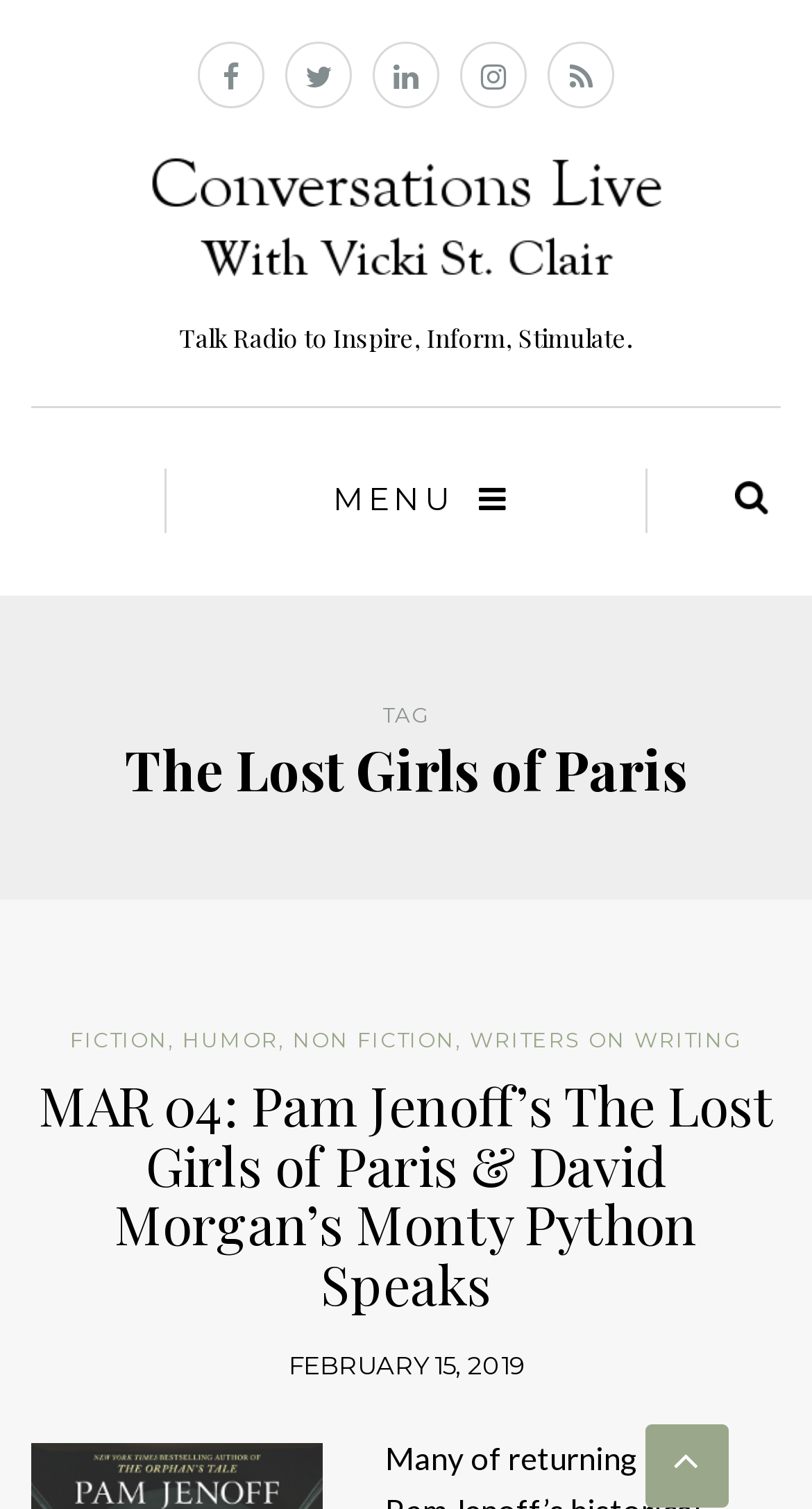Locate the primary headline on the webpage and provide its text.

The Lost Girls of Paris